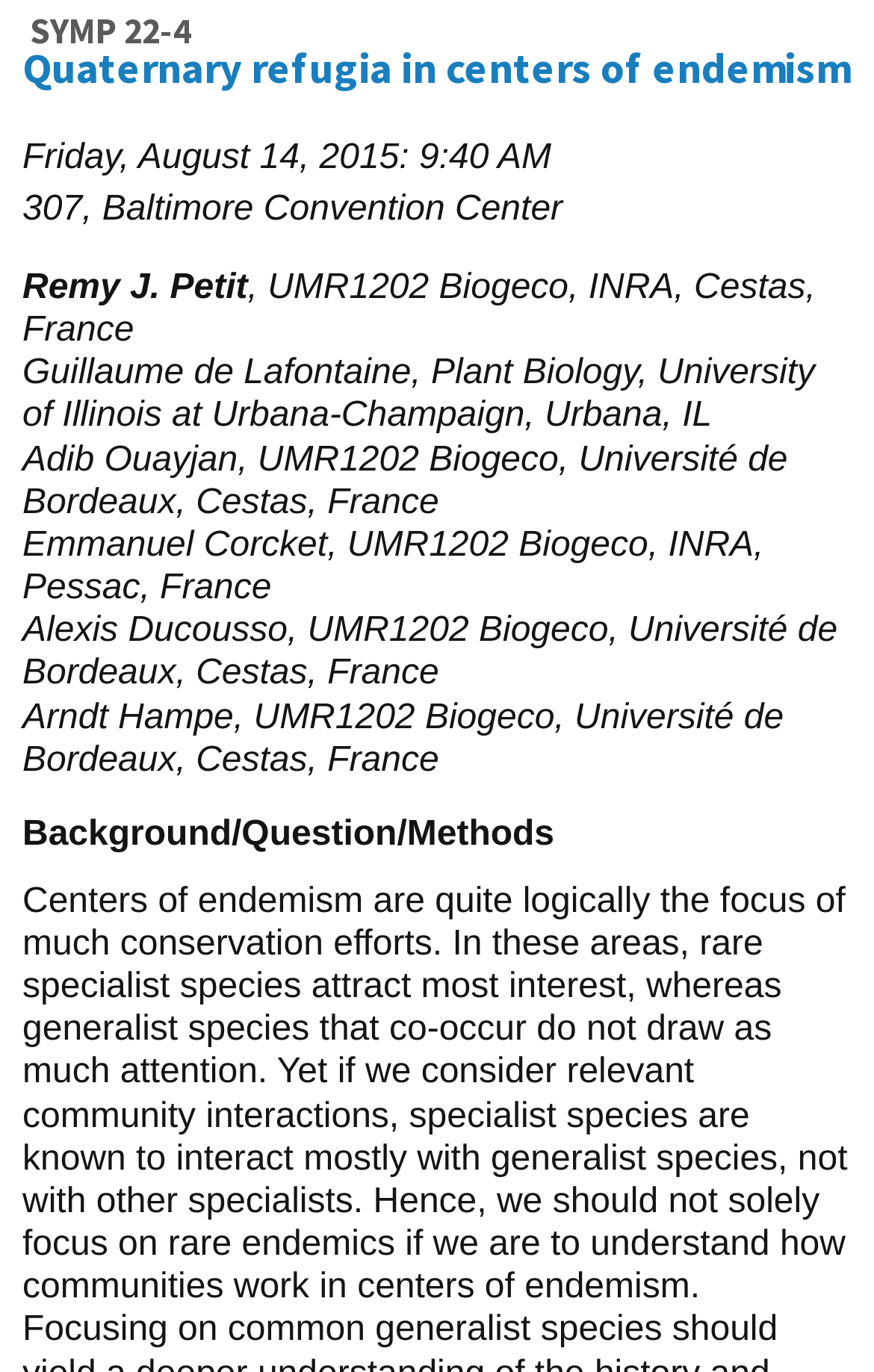Based on the image, give a detailed response to the question: What is the title of the symposium?

I found the title of the symposium by looking at the heading element on the webpage, which is 'SYMP 22-4 Quaternary refugia in centers of endemism'.